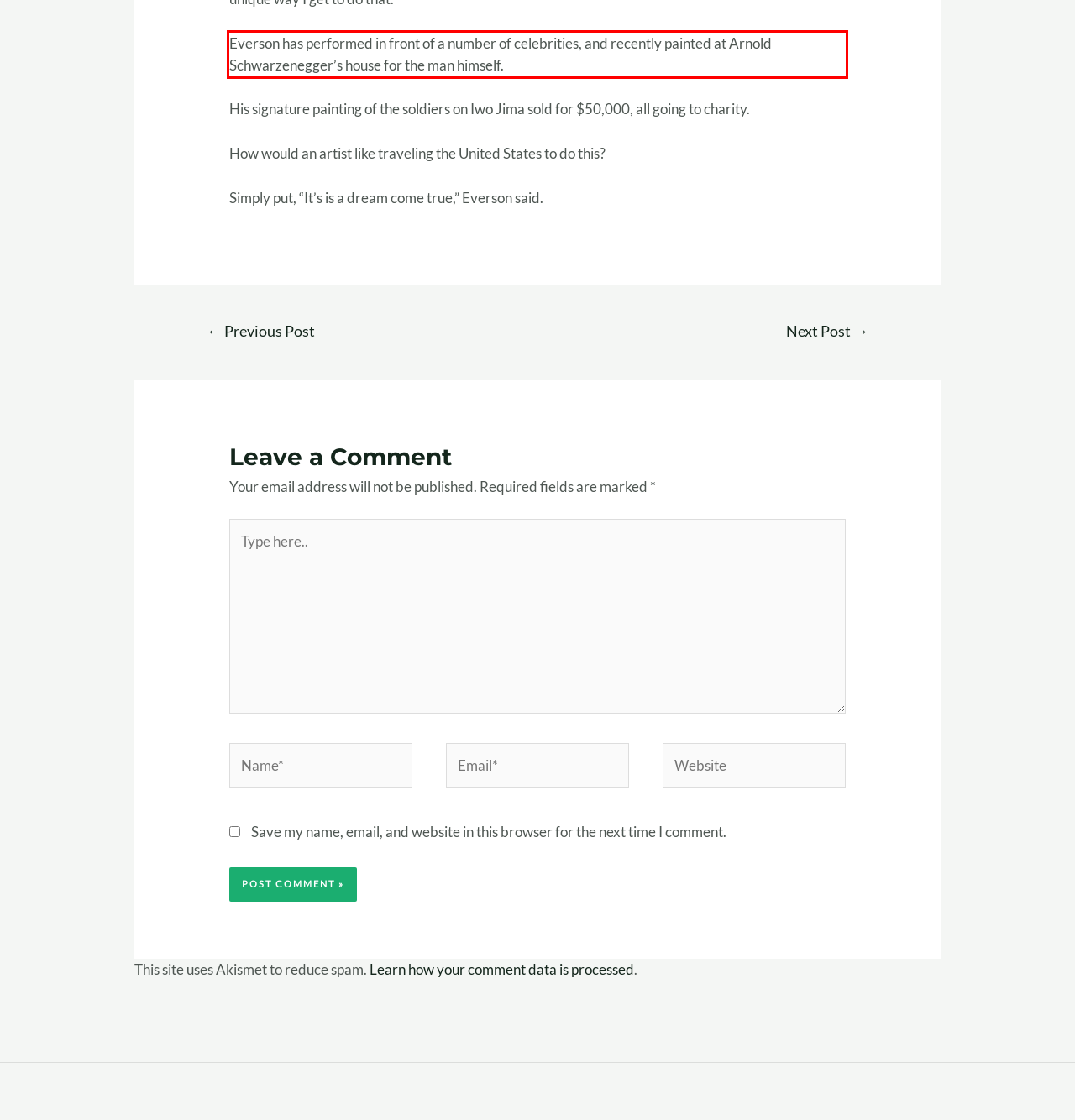You are looking at a screenshot of a webpage with a red rectangle bounding box. Use OCR to identify and extract the text content found inside this red bounding box.

Everson has performed in front of a number of celebrities, and recently painted at Arnold Schwarzenegger’s house for the man himself.